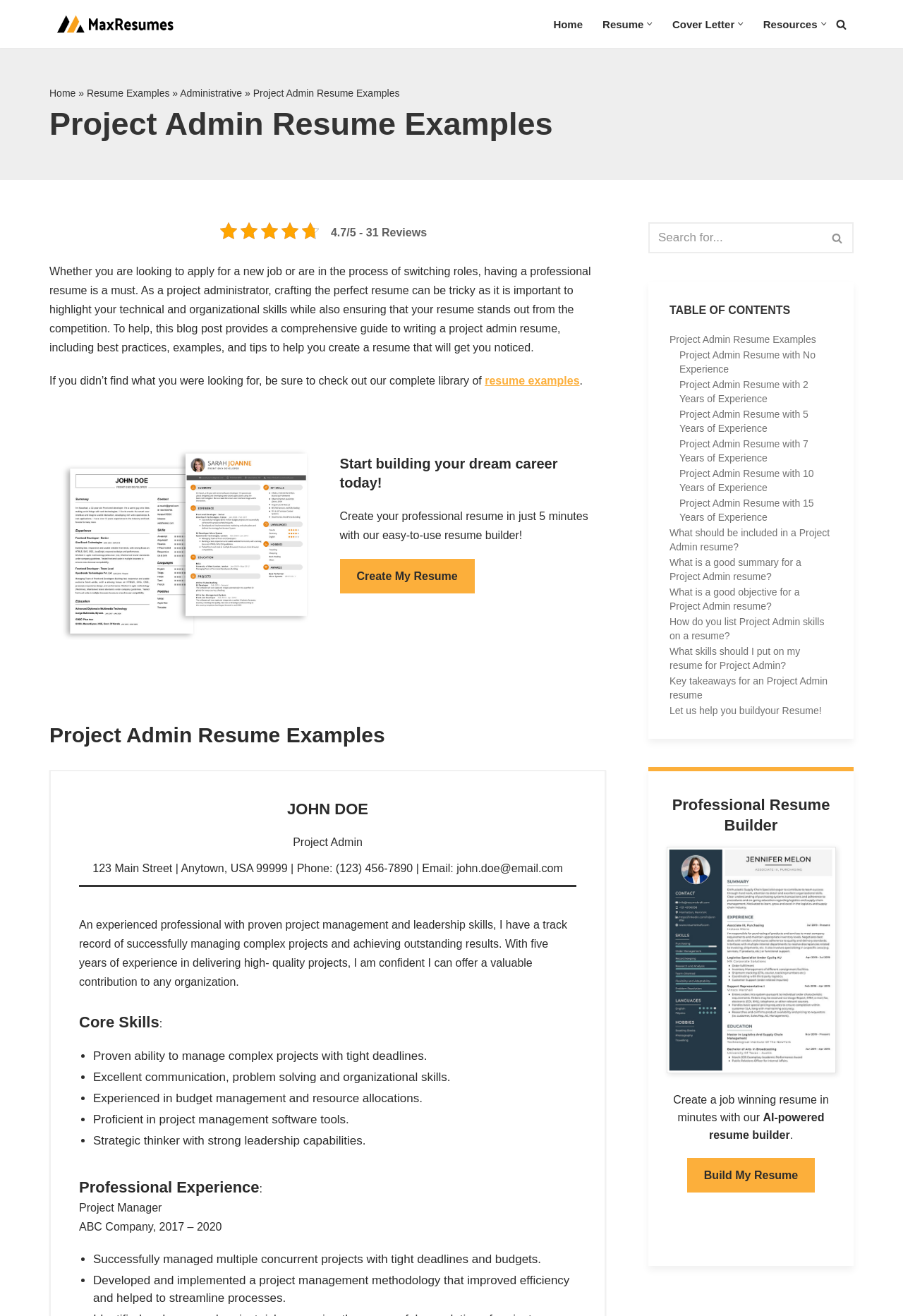Could you locate the bounding box coordinates for the section that should be clicked to accomplish this task: "Click the 'Create My Resume' button".

[0.376, 0.425, 0.526, 0.451]